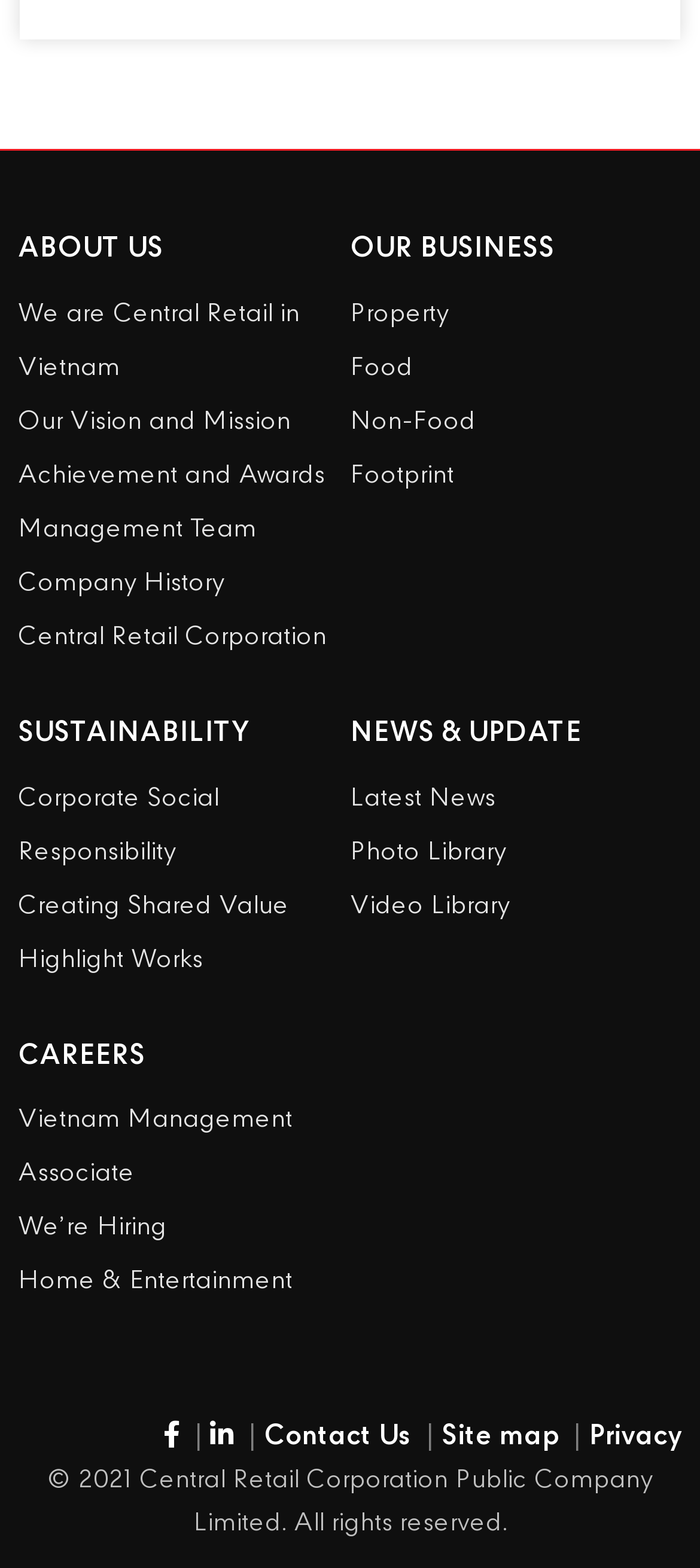Please find the bounding box coordinates of the element that you should click to achieve the following instruction: "View Our Vision and Mission". The coordinates should be presented as four float numbers between 0 and 1: [left, top, right, bottom].

[0.026, 0.251, 0.5, 0.285]